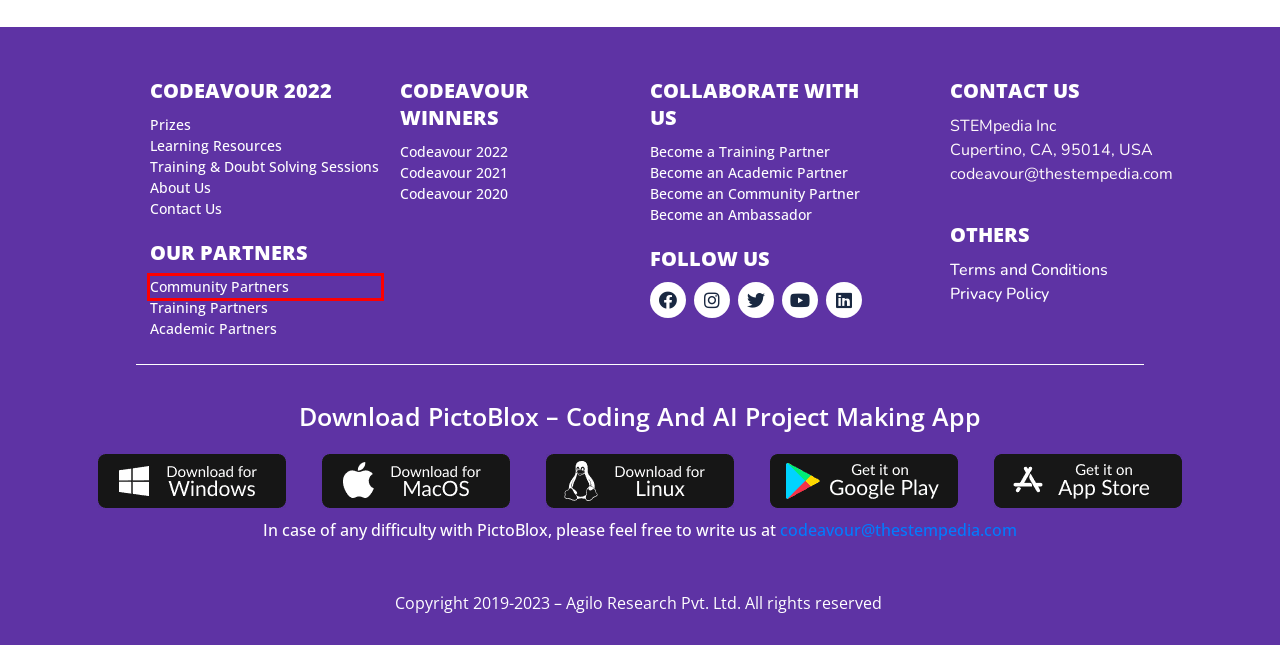Inspect the provided webpage screenshot, concentrating on the element within the red bounding box. Select the description that best represents the new webpage after you click the highlighted element. Here are the candidates:
A. Become a Codeavour Ambassador - Codeavour
B. Academic Partner - Codeavour
C. Community Partner - Codeavour
D. Training Partner - Codeavour
E. Become an Academic Partner - Codeavour
F. Codeavour 2020 AI Results - Codeavour
G. About Codeavour - Codeavour
H. Codeavour 5 Regional, National, and International Events - Codeavour

C